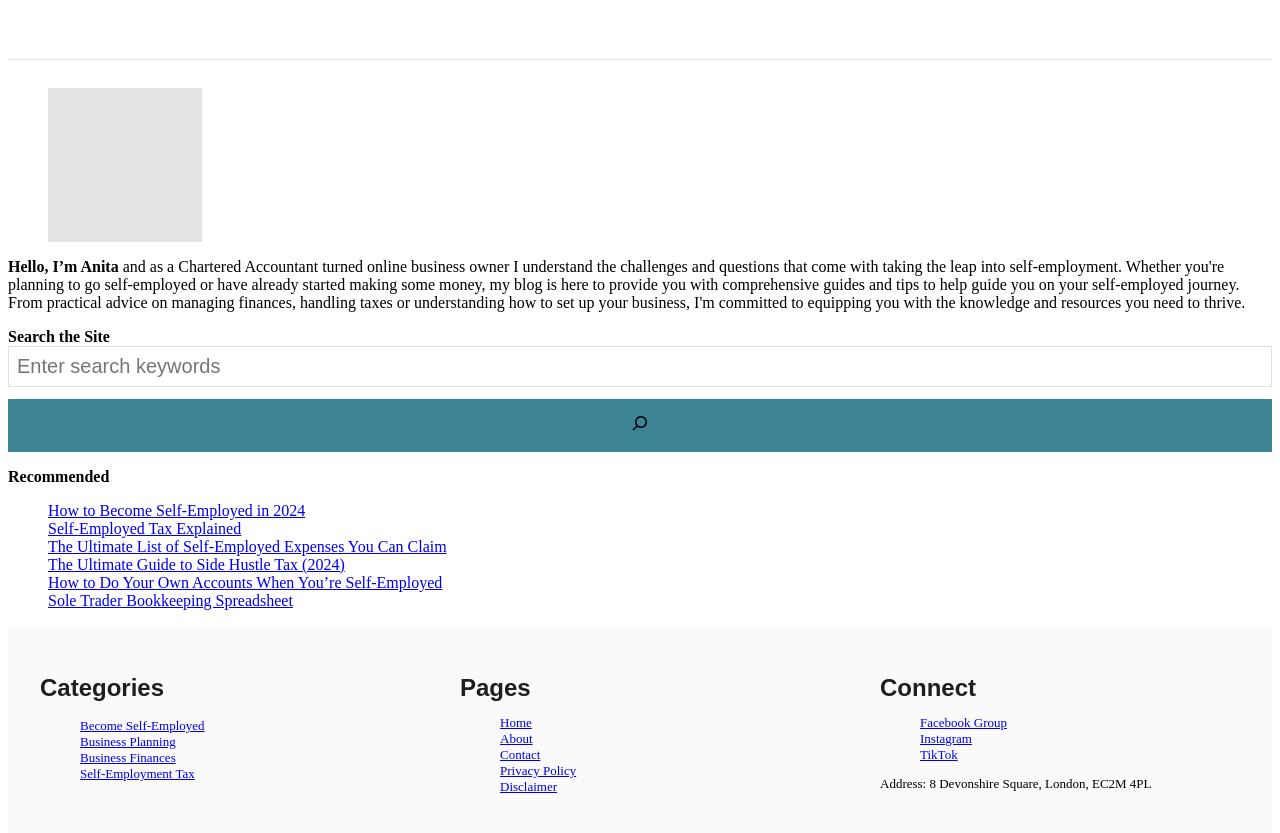What are the categories listed on the webpage?
Provide an in-depth and detailed explanation in response to the question.

The categories are listed in the heading element with the text 'Categories' and a bounding box of [0.031, 0.809, 0.312, 0.842]. Below this heading, there are several link elements with texts such as 'Become Self-Employed', 'Business Planning', 'Business Finances', and 'Self-Employment Tax', which are the categories listed on the webpage.